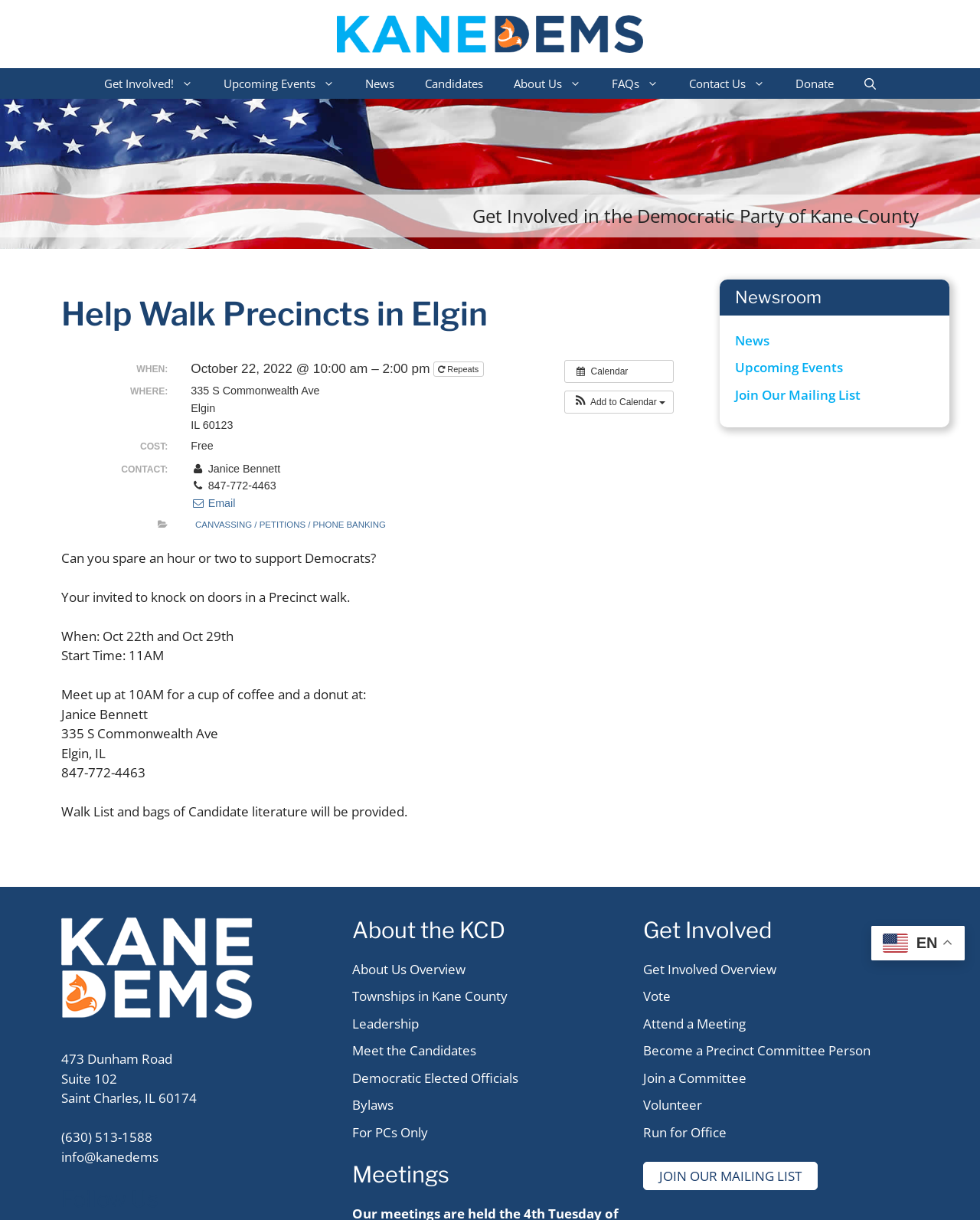Find the bounding box coordinates of the element I should click to carry out the following instruction: "Open Search Bar".

[0.866, 0.056, 0.909, 0.081]